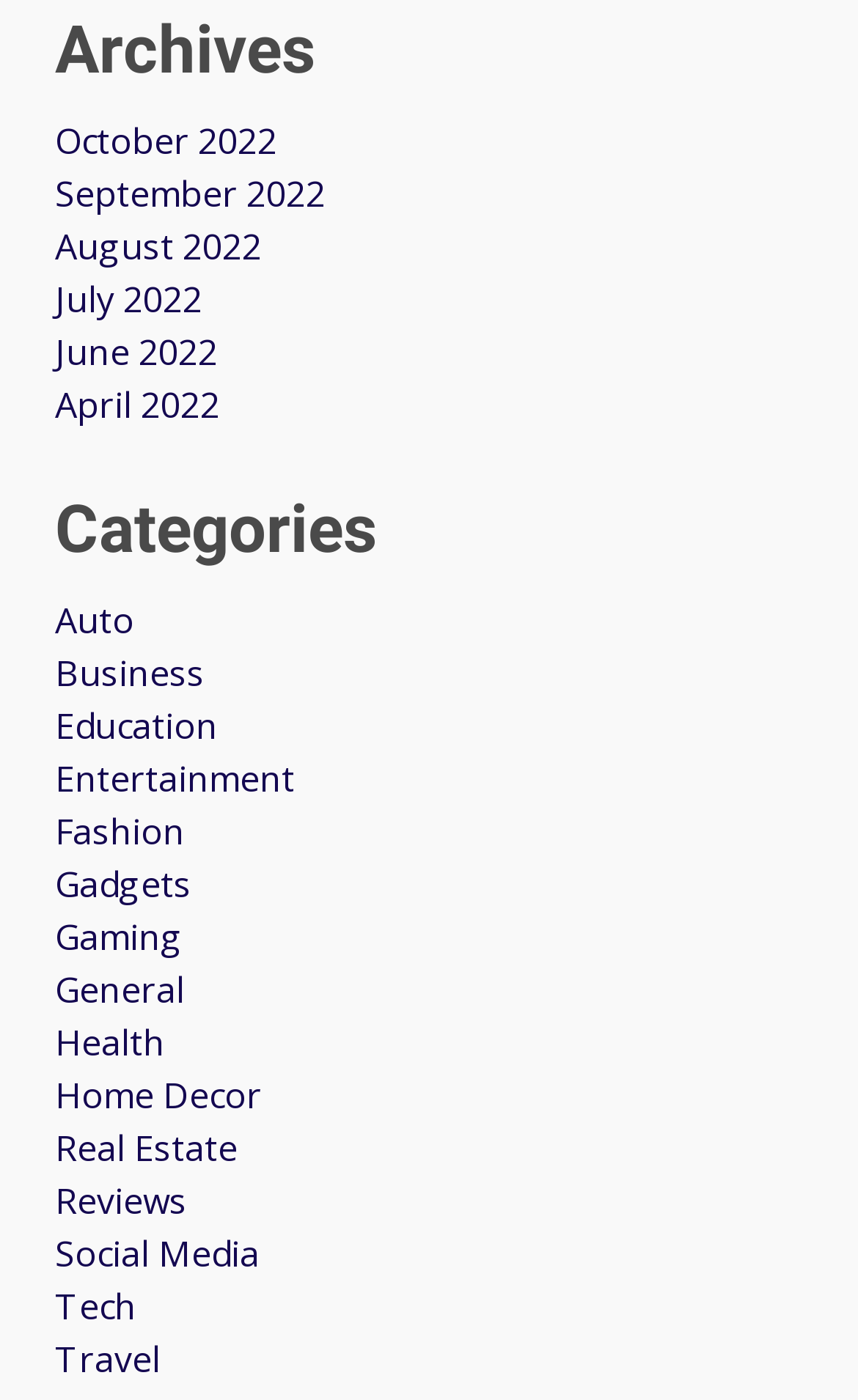Provide the bounding box coordinates of the area you need to click to execute the following instruction: "visit the page for Travel".

[0.064, 0.953, 0.187, 0.988]